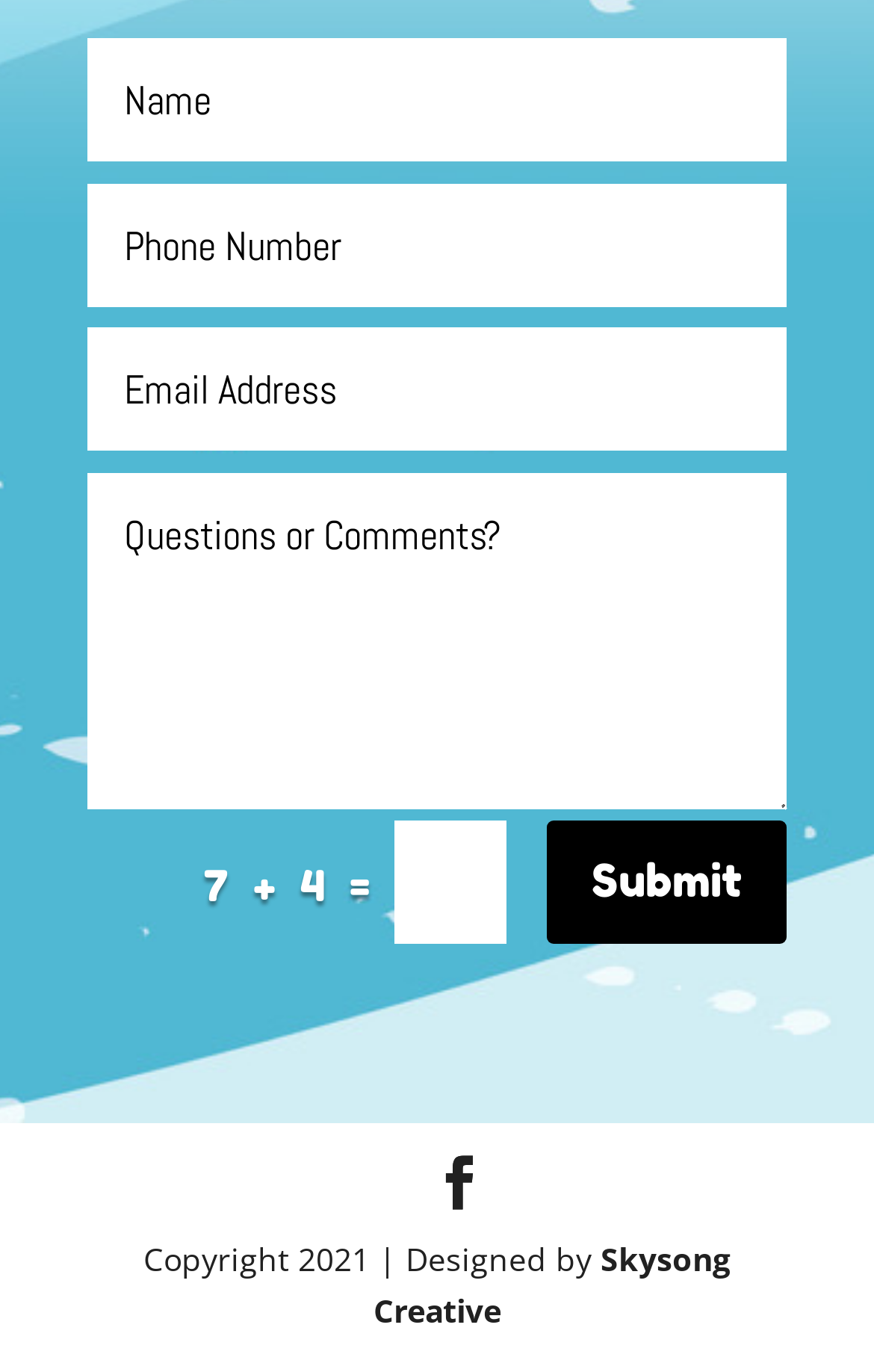What is the name of the designer?
Give a detailed response to the question by analyzing the screenshot.

I found the link element with the text 'Skysong Creative' at the bottom of the webpage, which indicates the designer of the webpage.